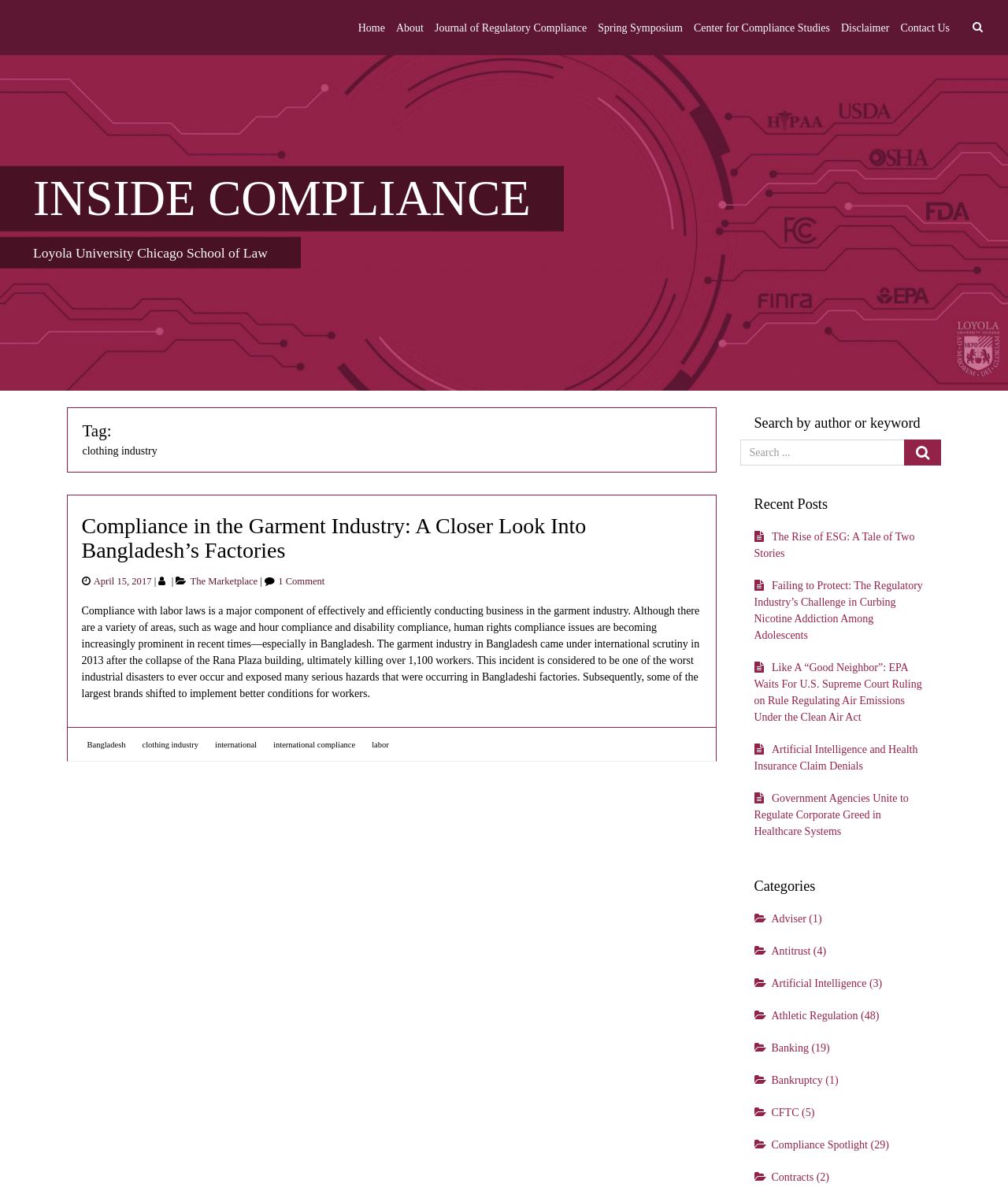Please provide the bounding box coordinates for the element that needs to be clicked to perform the following instruction: "Read the article 'Compliance in the Garment Industry: A Closer Look Into Bangladesh’s Factories'". The coordinates should be given as four float numbers between 0 and 1, i.e., [left, top, right, bottom].

[0.081, 0.433, 0.581, 0.474]